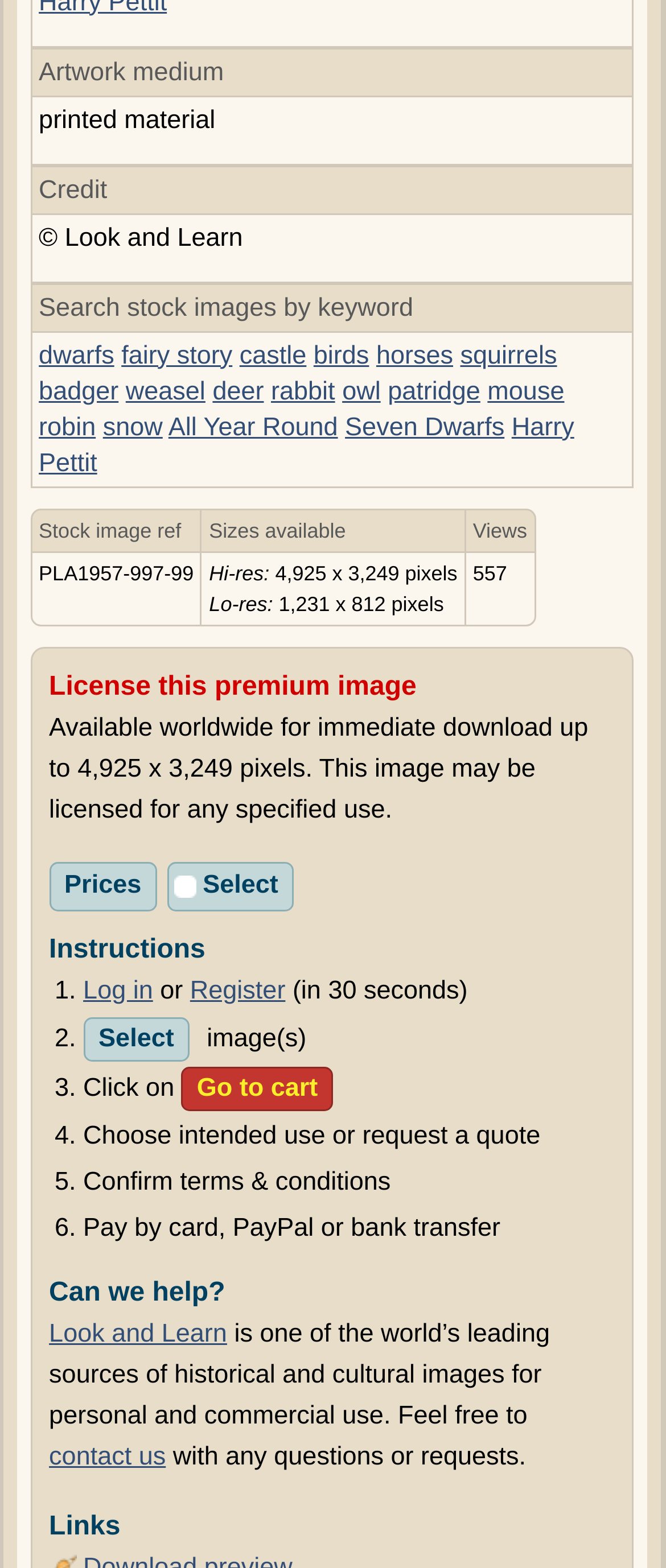Give a succinct answer to this question in a single word or phrase: 
What is the size of the high-resolution image?

4,925 x 3,249 pixels